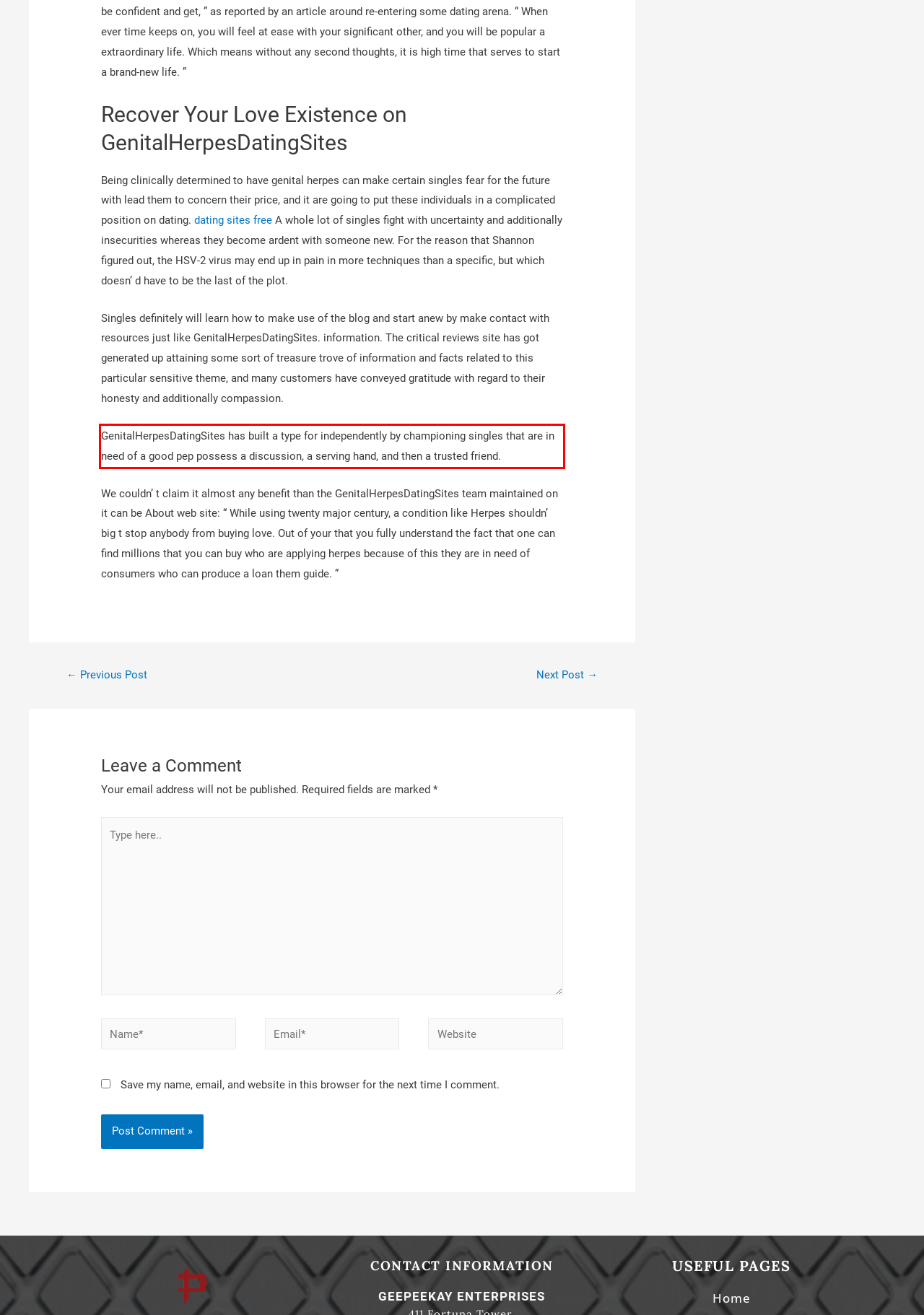Please perform OCR on the text content within the red bounding box that is highlighted in the provided webpage screenshot.

GenitalHerpesDatingSites has built a type for independently by championing singles that are in need of a good pep possess a discussion, a serving hand, and then a trusted friend.